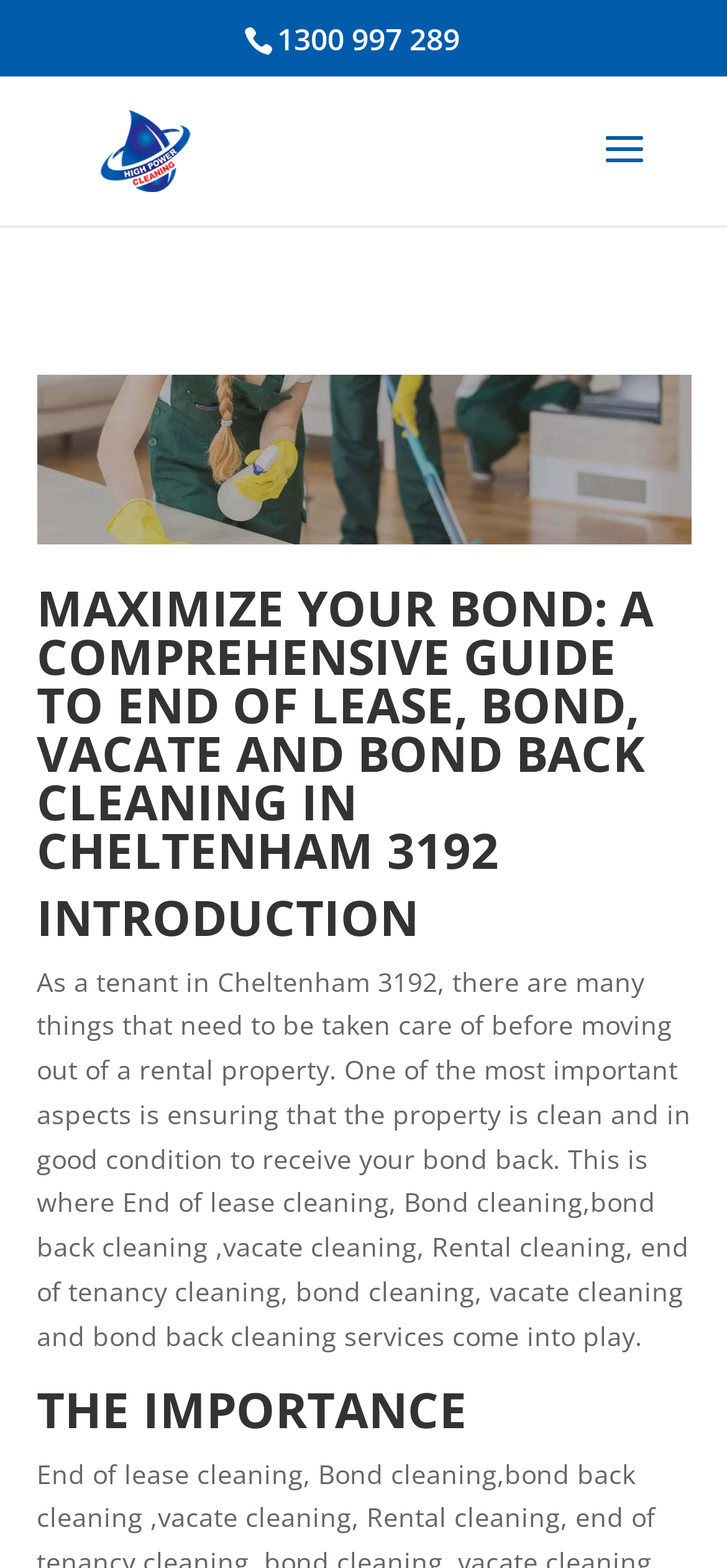Offer a detailed account of what is visible on the webpage.

The webpage is about End of Lease Cleaning in Cheltenham, specifically providing information on bond back cleaning, vacate cleaning, and bond cleaning services. At the top of the page, there is a phone number "1300 997 289" and a link to "High Power Cleaning" accompanied by a logo image. Below this, there is a larger image related to After Builders Cleaning in Melbourne.

The main content of the page is divided into sections, with headings and paragraphs of text. The first heading reads "MAXIMIZE YOUR BOND: A COMPREHENSIVE GUIDE TO END OF LEASE, BOND, VACATE AND BOND BACK CLEANING IN CHELTENHAM 3192". This is followed by an introduction section that explains the importance of cleaning a rental property before moving out to receive the bond back. The text describes the various types of cleaning services, including end of lease cleaning, bond cleaning, bond back cleaning, vacate cleaning, rental cleaning, and end of tenancy cleaning.

Further down the page, there is another heading titled "THE IMPORTANCE", which likely continues to discuss the significance of these cleaning services. Overall, the webpage appears to be an informative resource for individuals seeking cleaning services in Cheltenham, particularly those related to end of lease and bond cleaning.